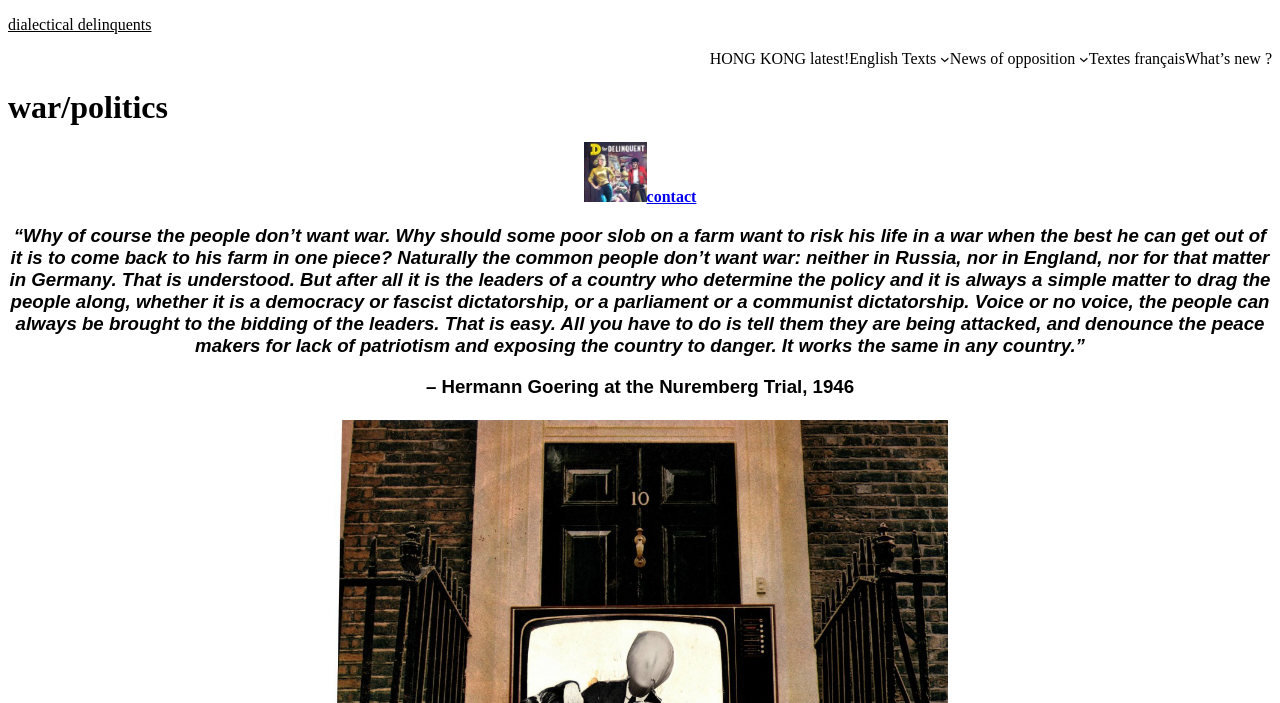Extract the bounding box coordinates for the described element: "English Texts". The coordinates should be represented as four float numbers between 0 and 1: [left, top, right, bottom].

[0.663, 0.071, 0.731, 0.097]